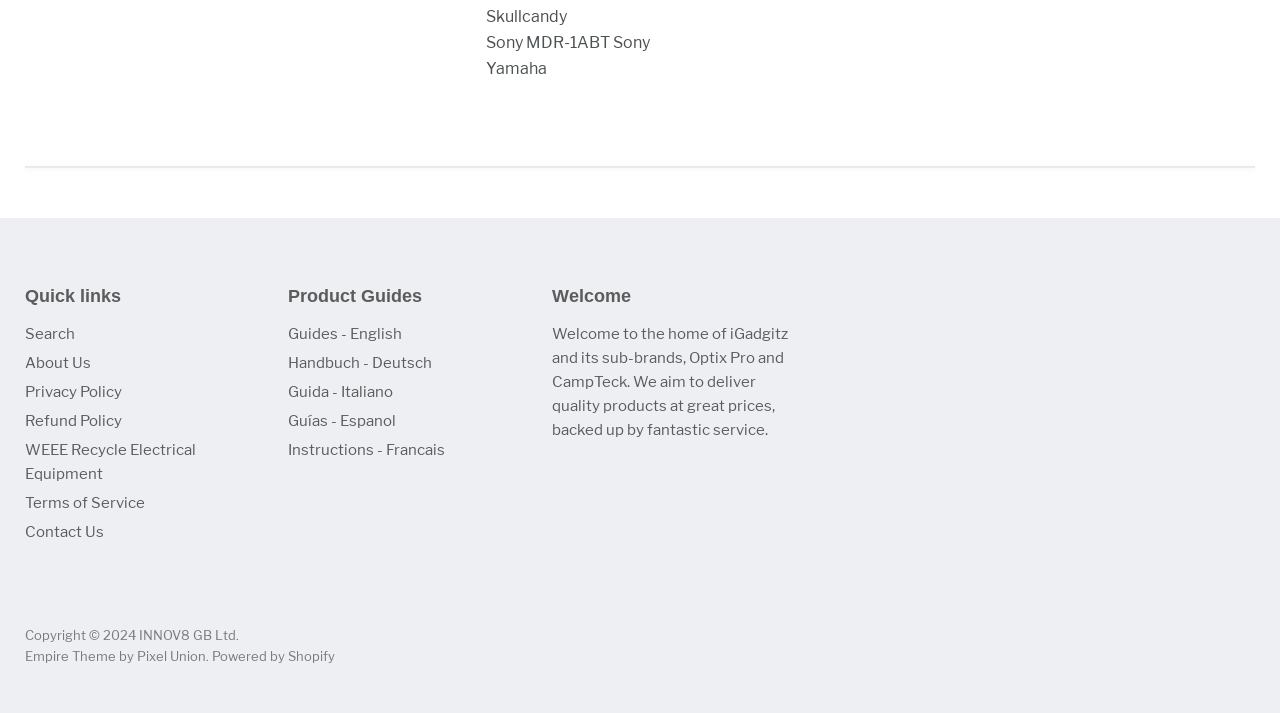Please respond in a single word or phrase: 
What is the copyright year of the website?

2024